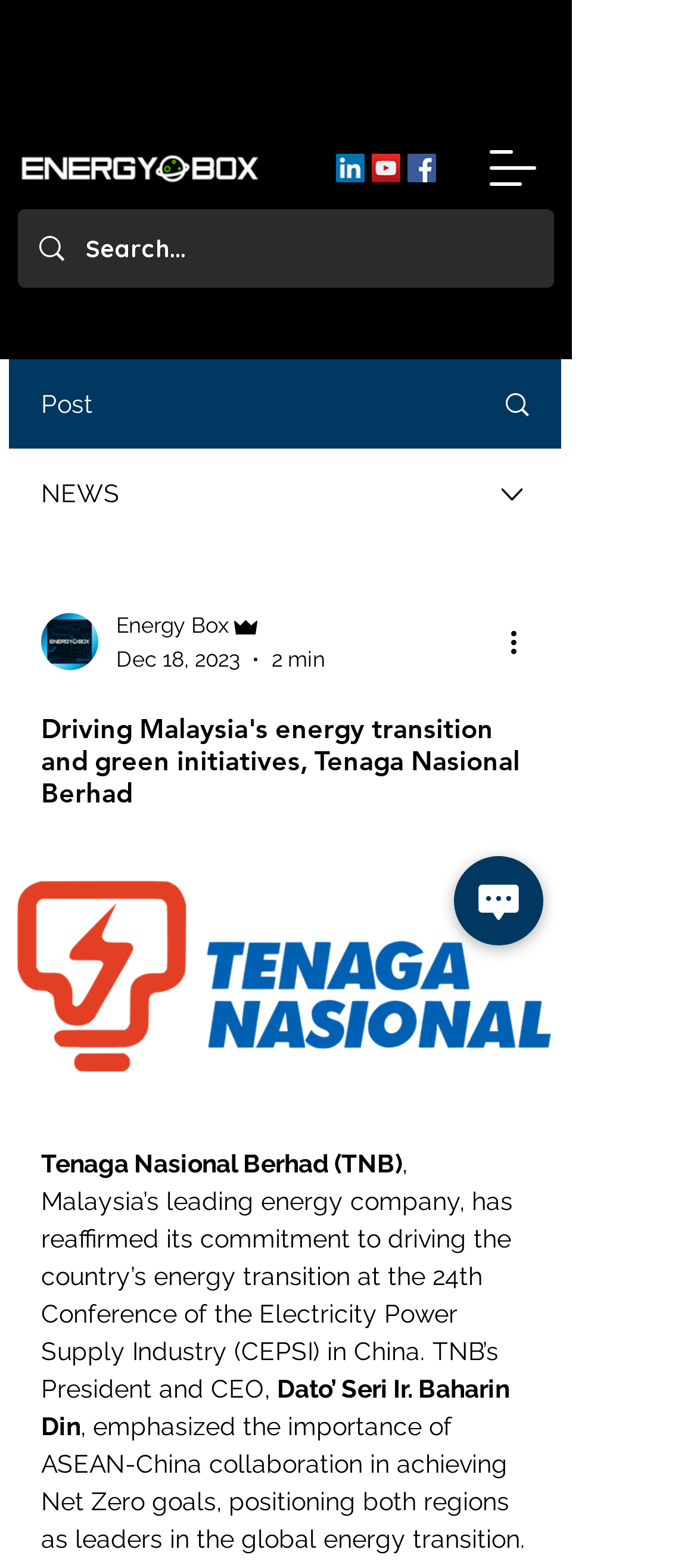Identify the bounding box coordinates of the region that needs to be clicked to carry out this instruction: "Open navigation menu". Provide these coordinates as four float numbers ranging from 0 to 1, i.e., [left, top, right, bottom].

[0.685, 0.092, 0.787, 0.122]